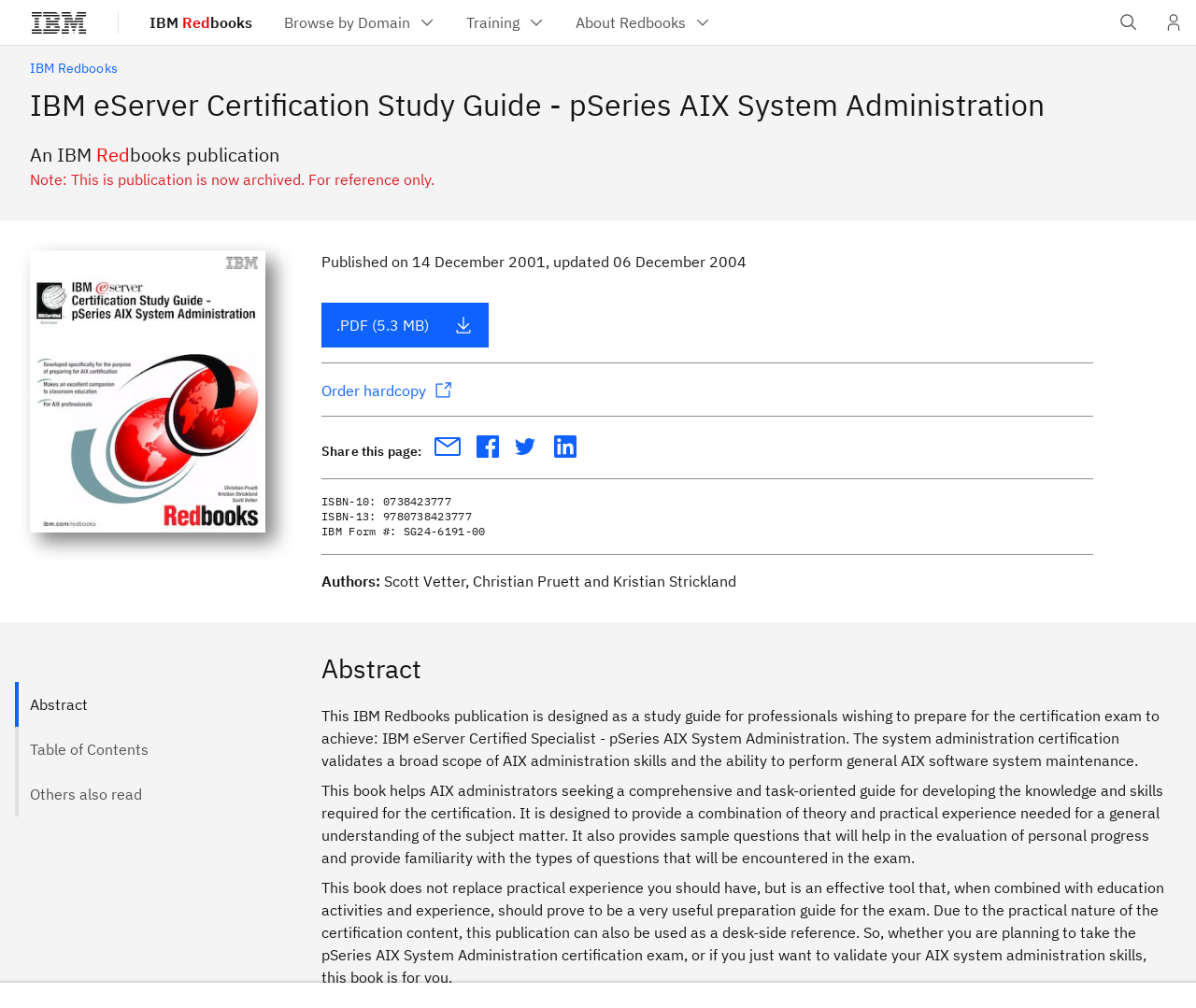What is the purpose of this IBM Redbooks publication?
Please provide a single word or phrase as the answer based on the screenshot.

Study guide for certification exam